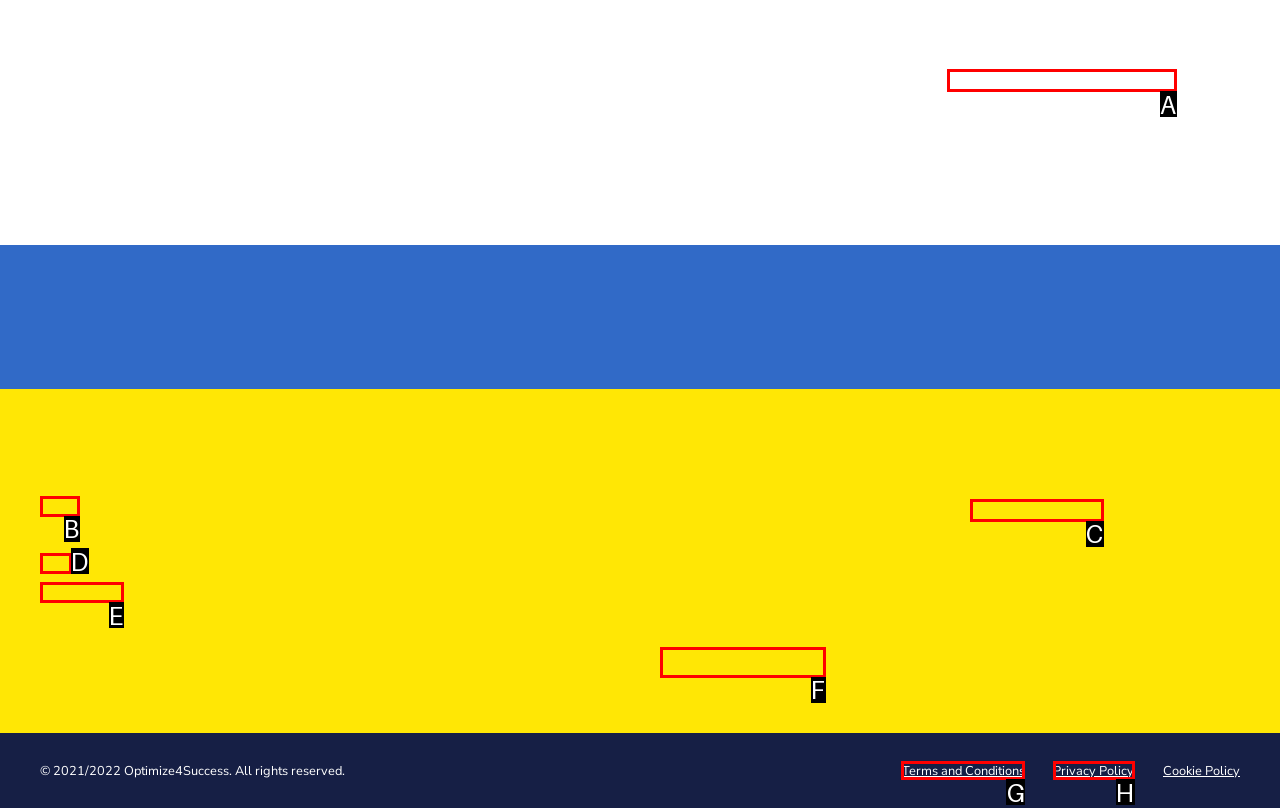Identify the correct UI element to click on to achieve the following task: View Reviews Respond with the corresponding letter from the given choices.

C